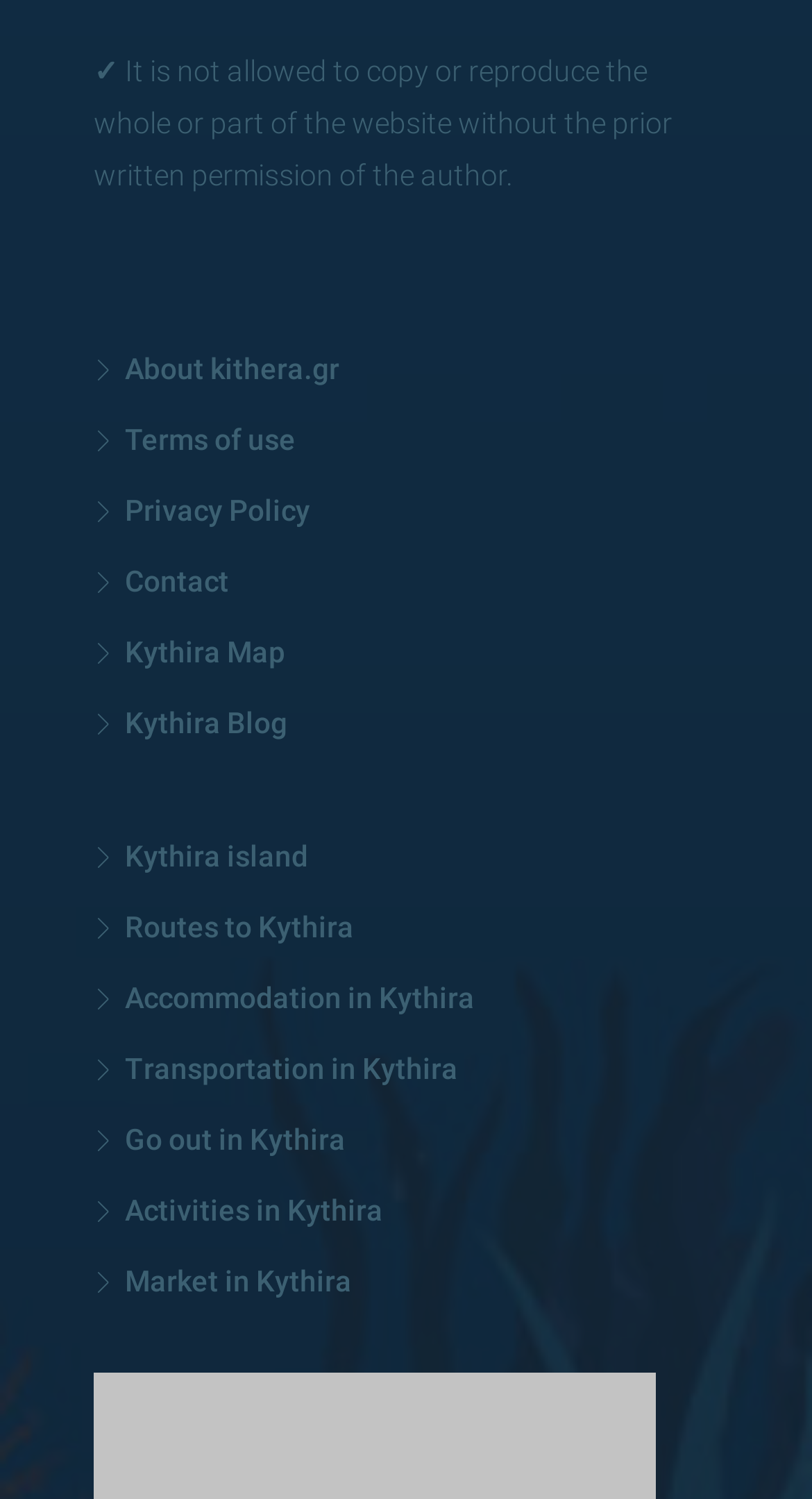Determine the bounding box coordinates of the clickable element to complete this instruction: "Learn how to build an iOS app with React Native". Provide the coordinates in the format of four float numbers between 0 and 1, [left, top, right, bottom].

None